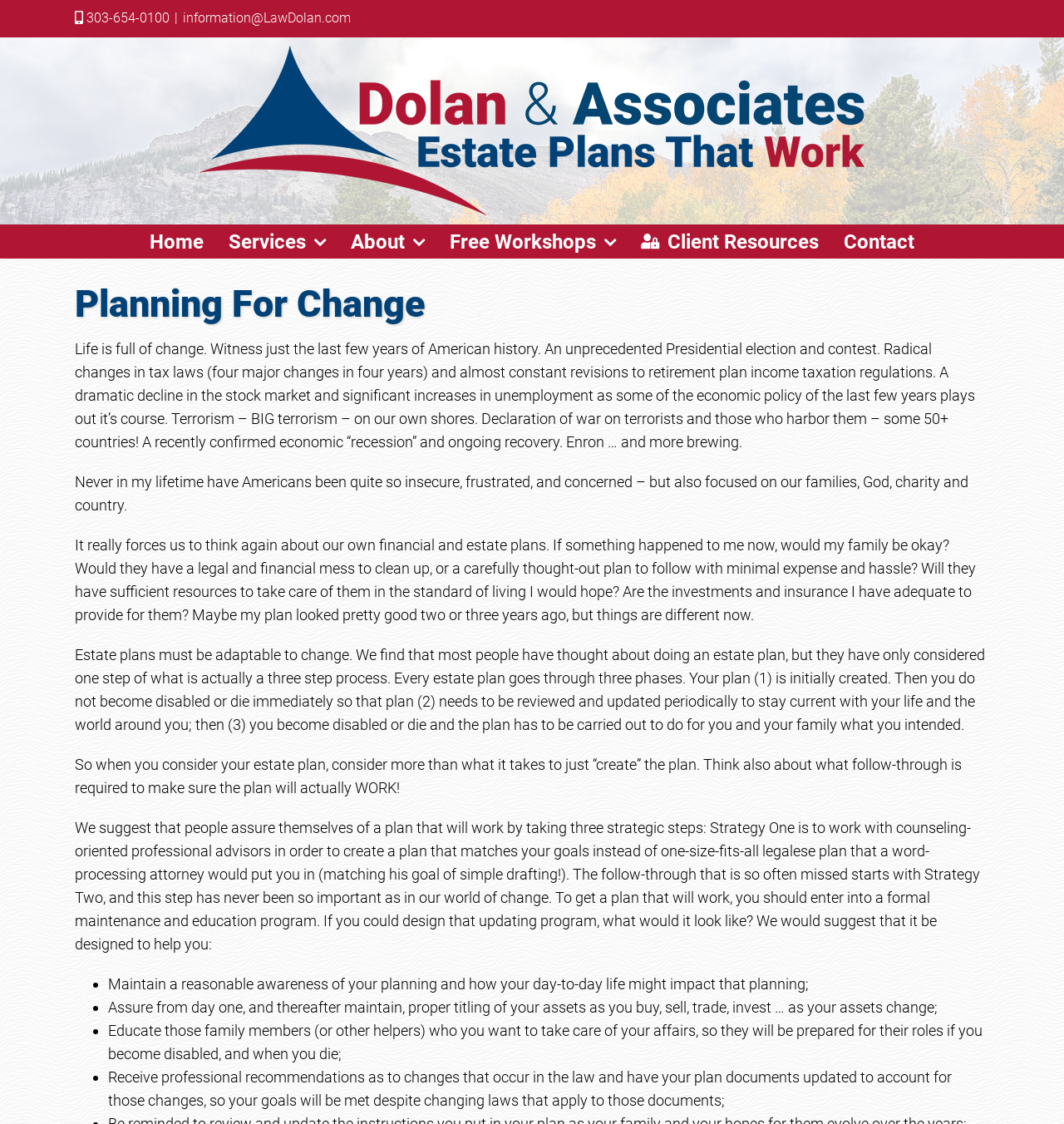Show me the bounding box coordinates of the clickable region to achieve the task as per the instruction: "Send an email to information@LawDolan.com".

[0.172, 0.009, 0.33, 0.023]